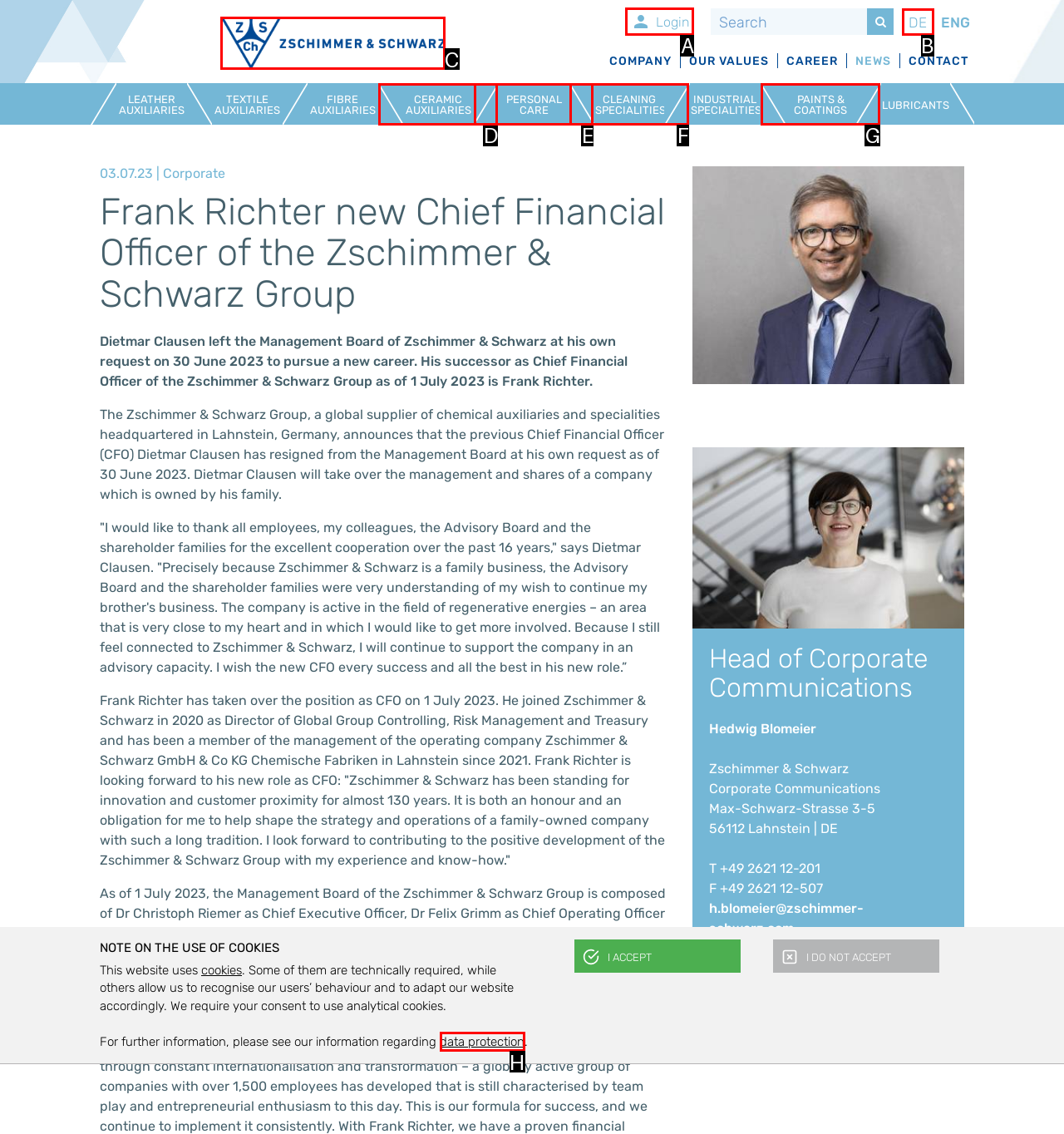Tell me which one HTML element you should click to complete the following task: Click the LOGIN button
Answer with the option's letter from the given choices directly.

A